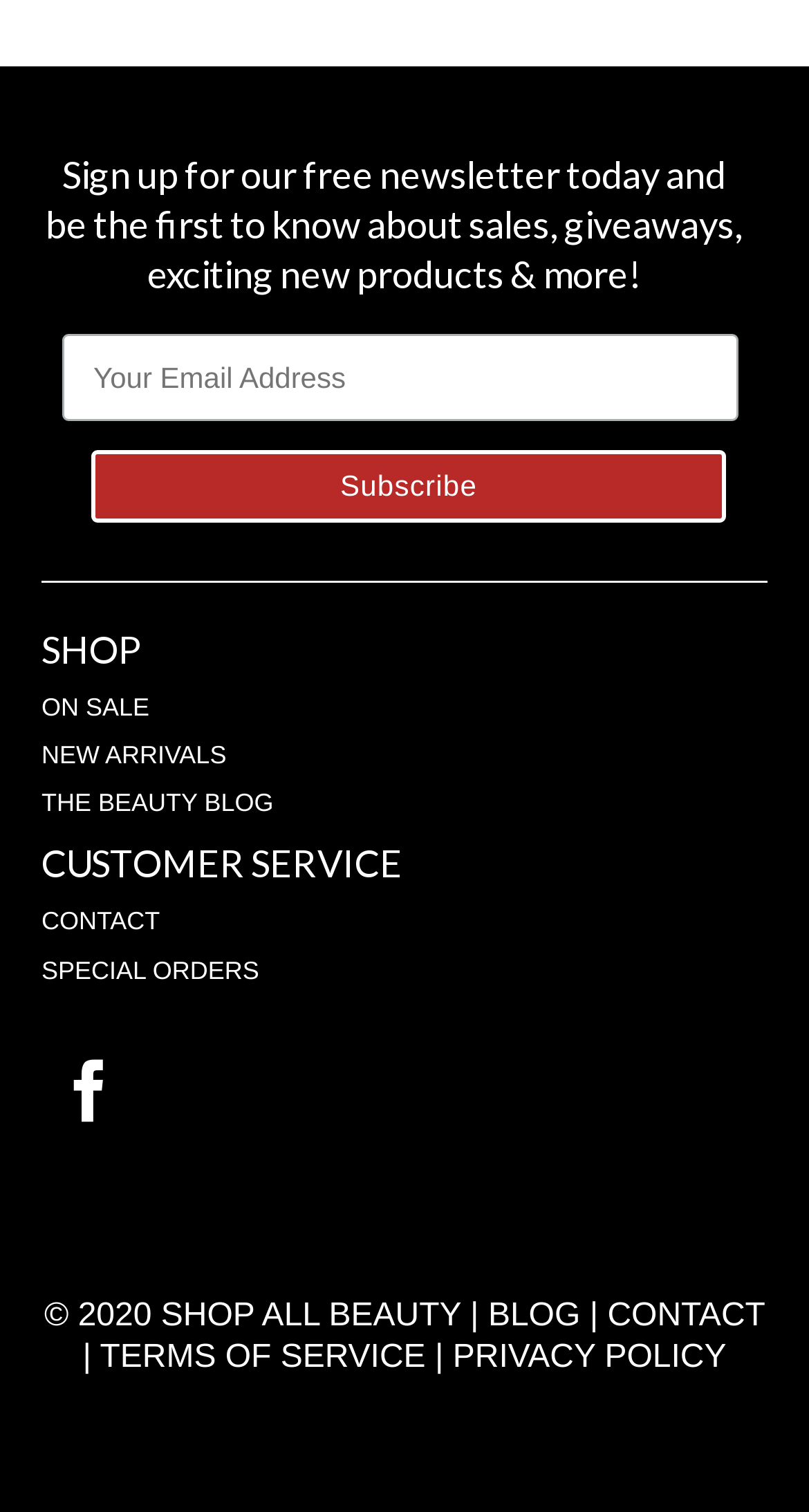Respond to the question with just a single word or phrase: 
What is the purpose of the CONTACT link?

To contact customer service